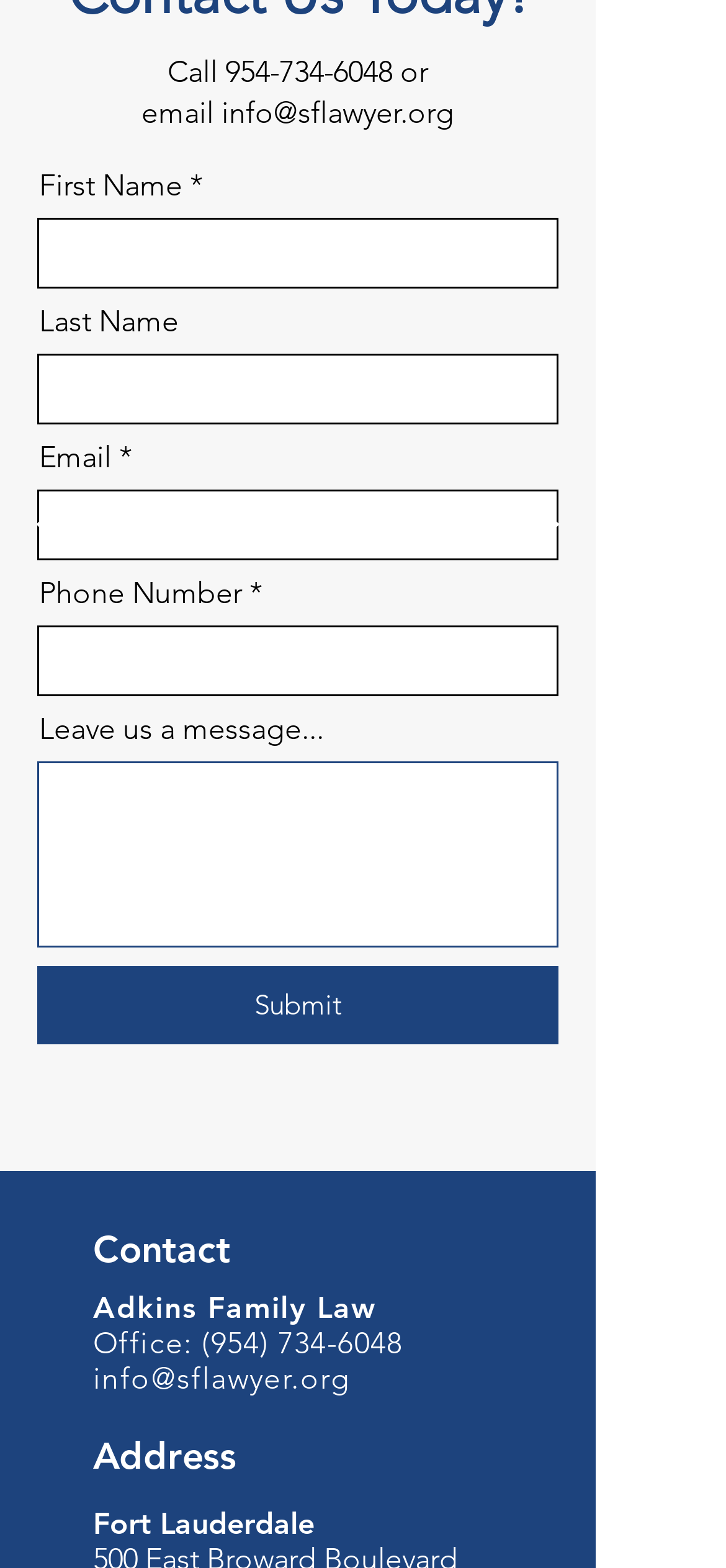Identify the bounding box coordinates for the UI element that matches this description: "View More Testimonials".

[0.115, 0.318, 0.703, 0.368]